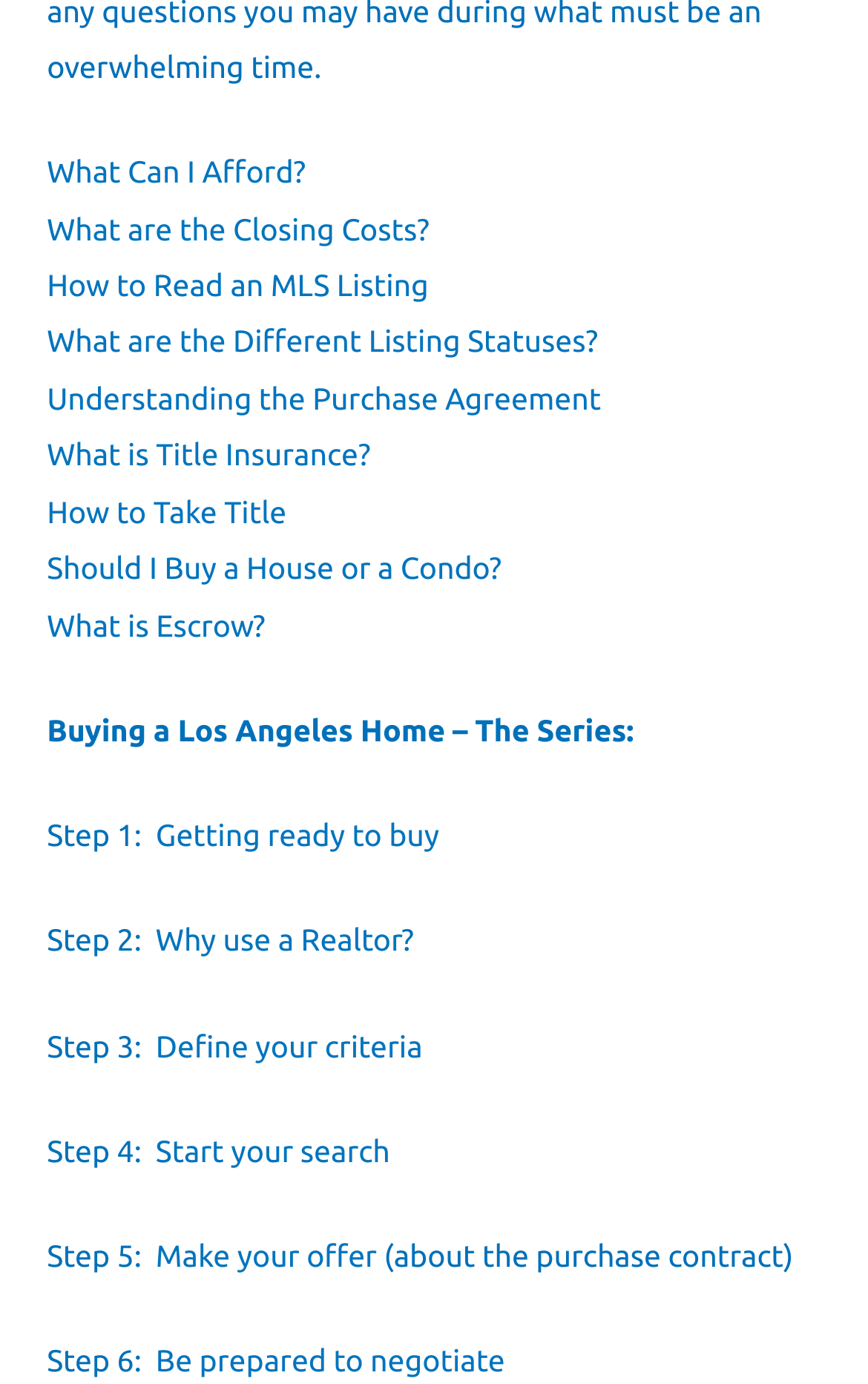Identify the bounding box coordinates of the region that needs to be clicked to carry out this instruction: "Start 'Getting ready to buy'". Provide these coordinates as four float numbers ranging from 0 to 1, i.e., [left, top, right, bottom].

[0.179, 0.59, 0.506, 0.616]